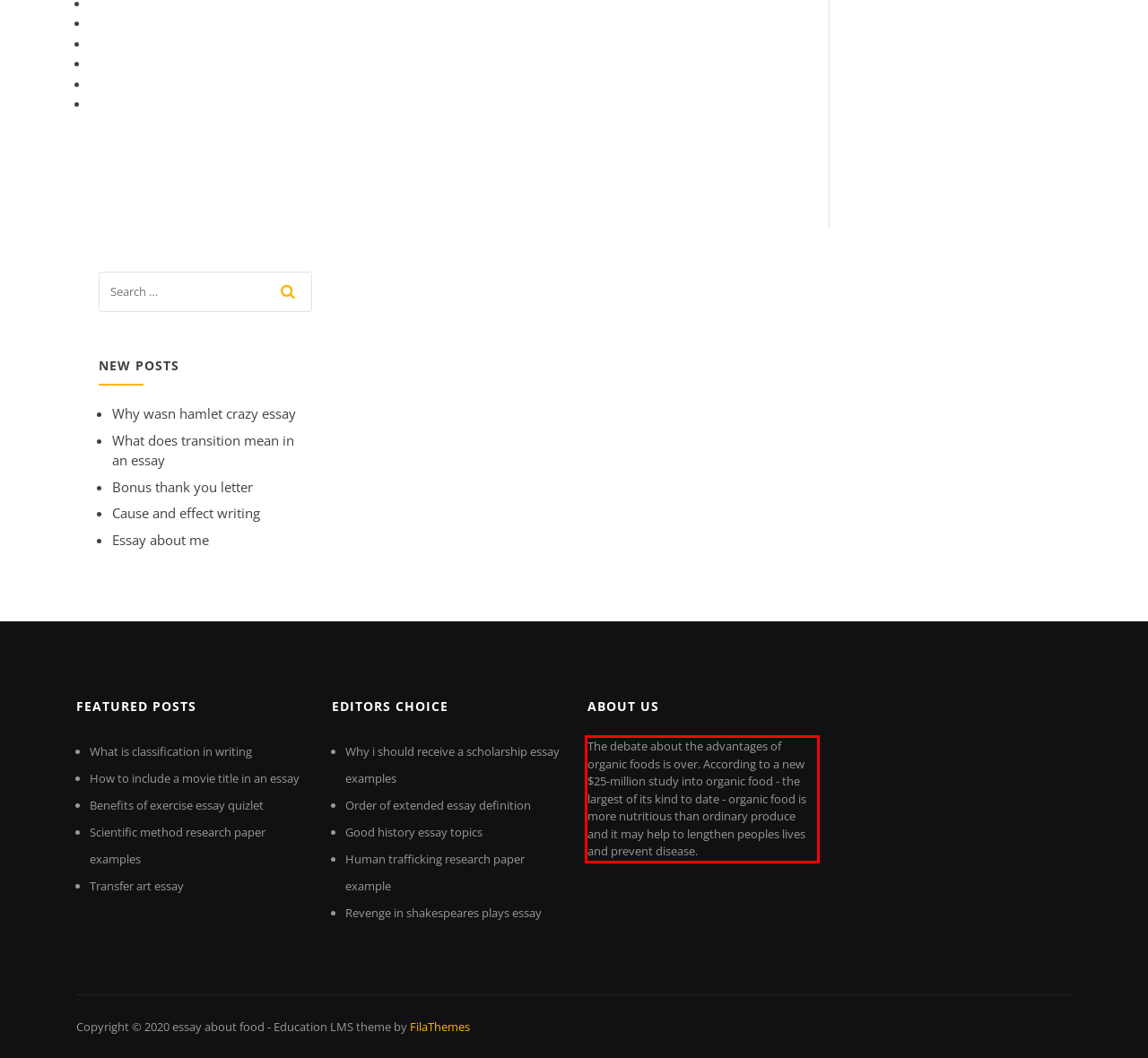Given a screenshot of a webpage containing a red bounding box, perform OCR on the text within this red bounding box and provide the text content.

The debate about the advantages of organic foods is over. According to a new $25-million study into organic food - the largest of its kind to date - organic food is more nutritious than ordinary produce and it may help to lengthen peoples lives and prevent disease.